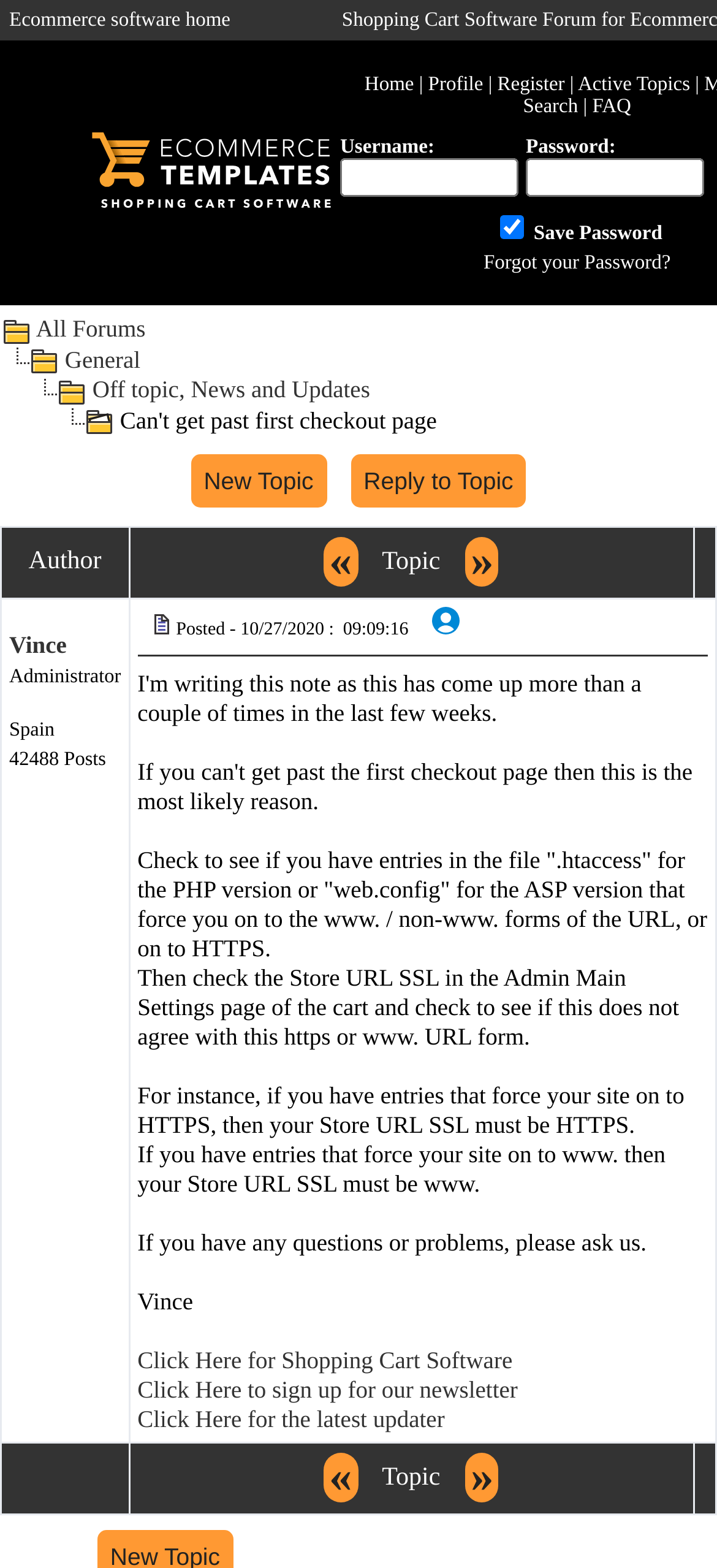Please determine the bounding box coordinates of the section I need to click to accomplish this instruction: "Edit your personal profile".

[0.597, 0.047, 0.674, 0.061]